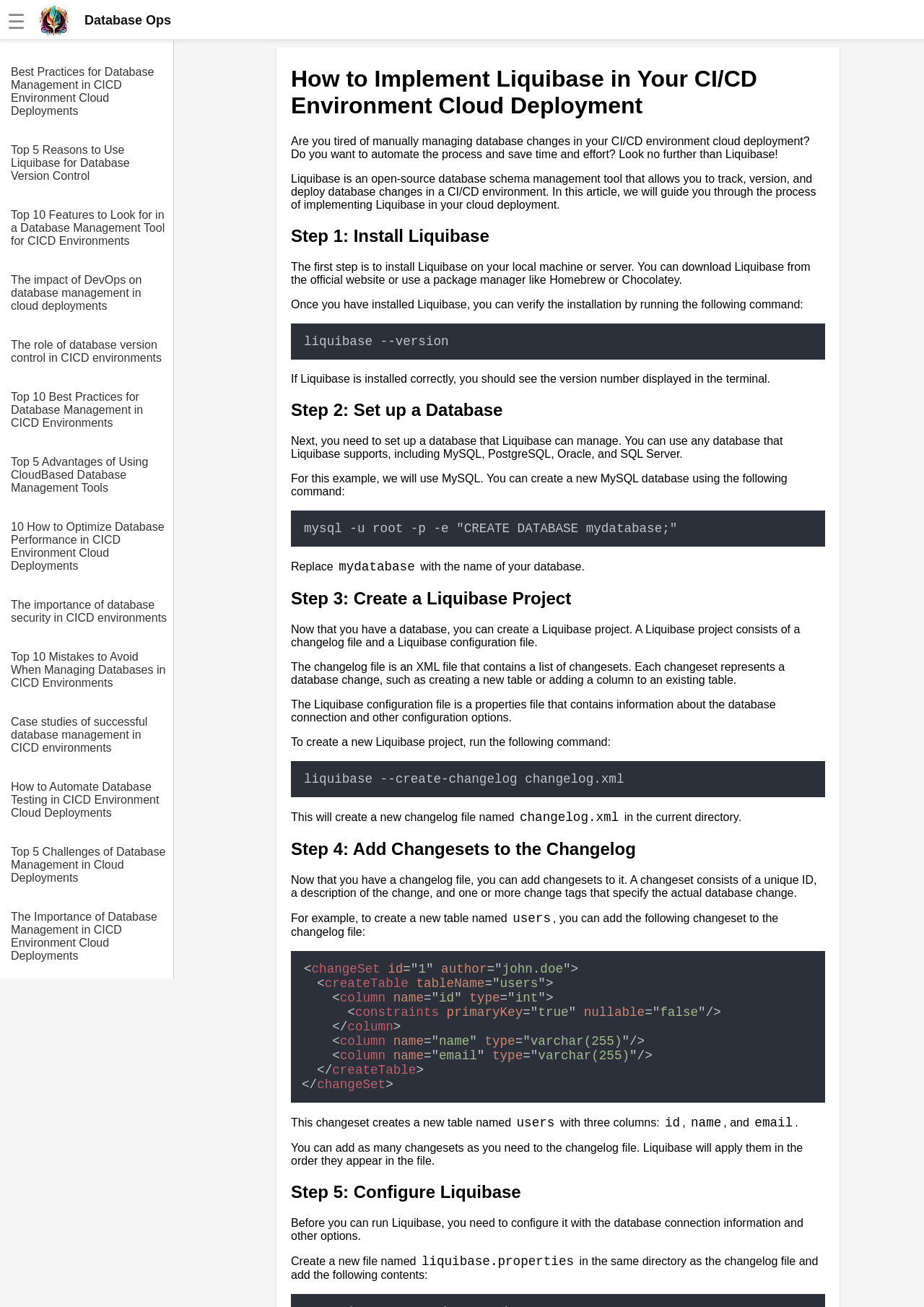Determine the bounding box coordinates of the region to click in order to accomplish the following instruction: "Explore the case studies of successful database management in CI/CD environments". Provide the coordinates as four float numbers between 0 and 1, specifically [left, top, right, bottom].

[0.012, 0.539, 0.188, 0.577]